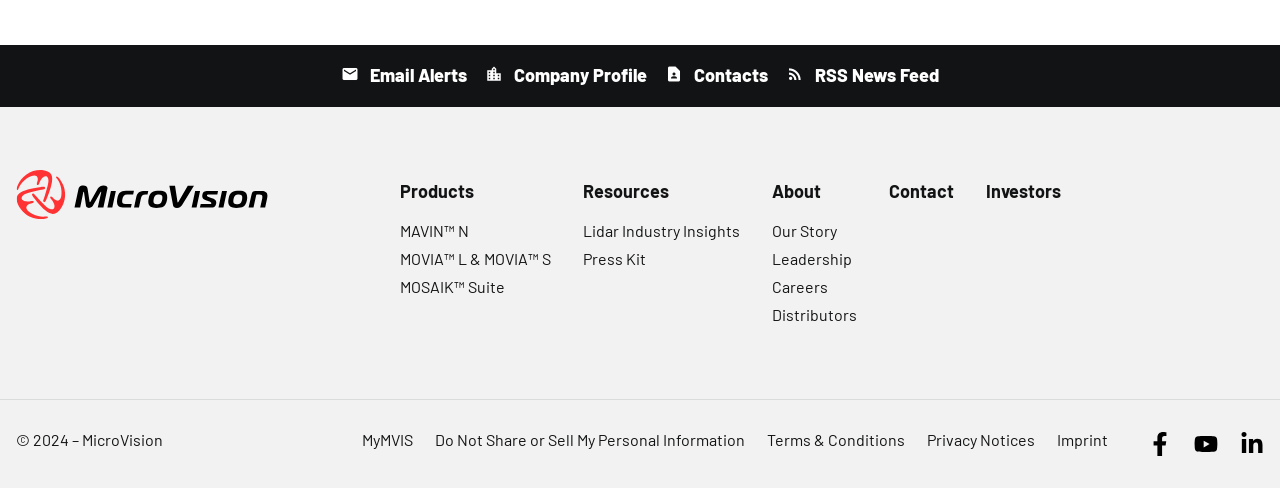Please identify the bounding box coordinates of the element's region that I should click in order to complete the following instruction: "View Company Profile". The bounding box coordinates consist of four float numbers between 0 and 1, i.e., [left, top, right, bottom].

[0.379, 0.132, 0.505, 0.177]